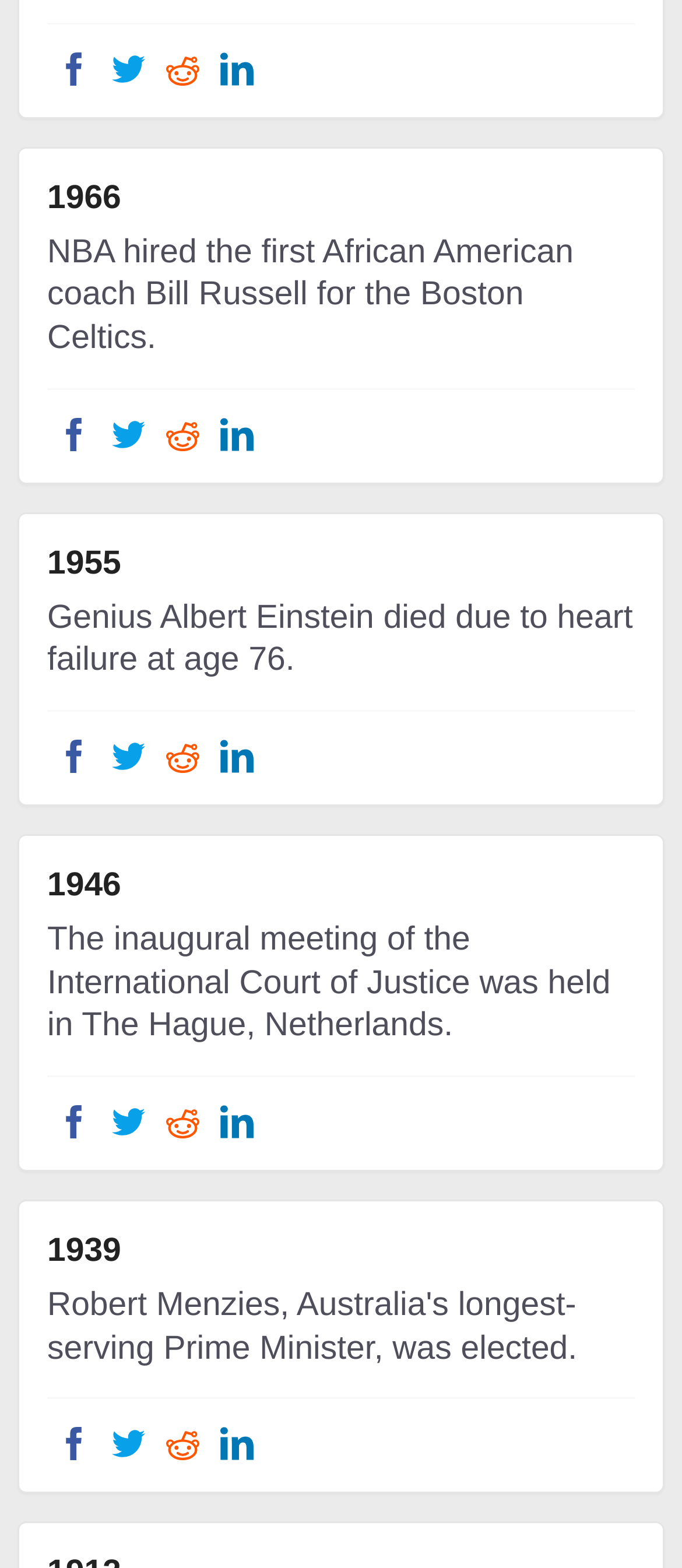Please provide a detailed answer to the question below based on the screenshot: 
What year did Bill Russell become the first African American coach?

I found the answer by looking at the link 'NBA hired the first African American coach Bill Russell for the Boston Celtics.' which is located below the heading '1966'.